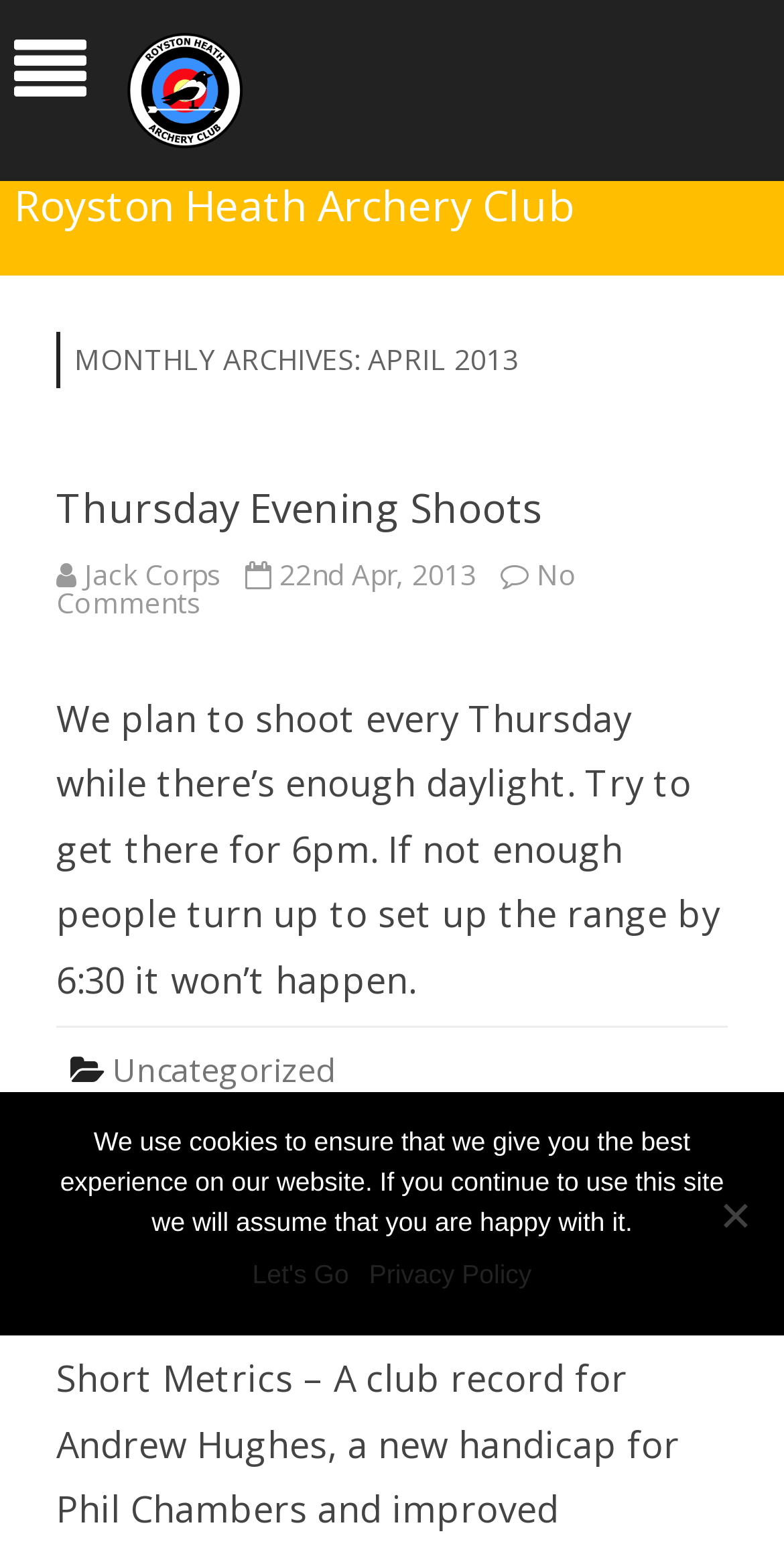Please answer the following question using a single word or phrase: 
What is the date of the 'Thursday Evening Shoots' article?

22nd Apr, 2013